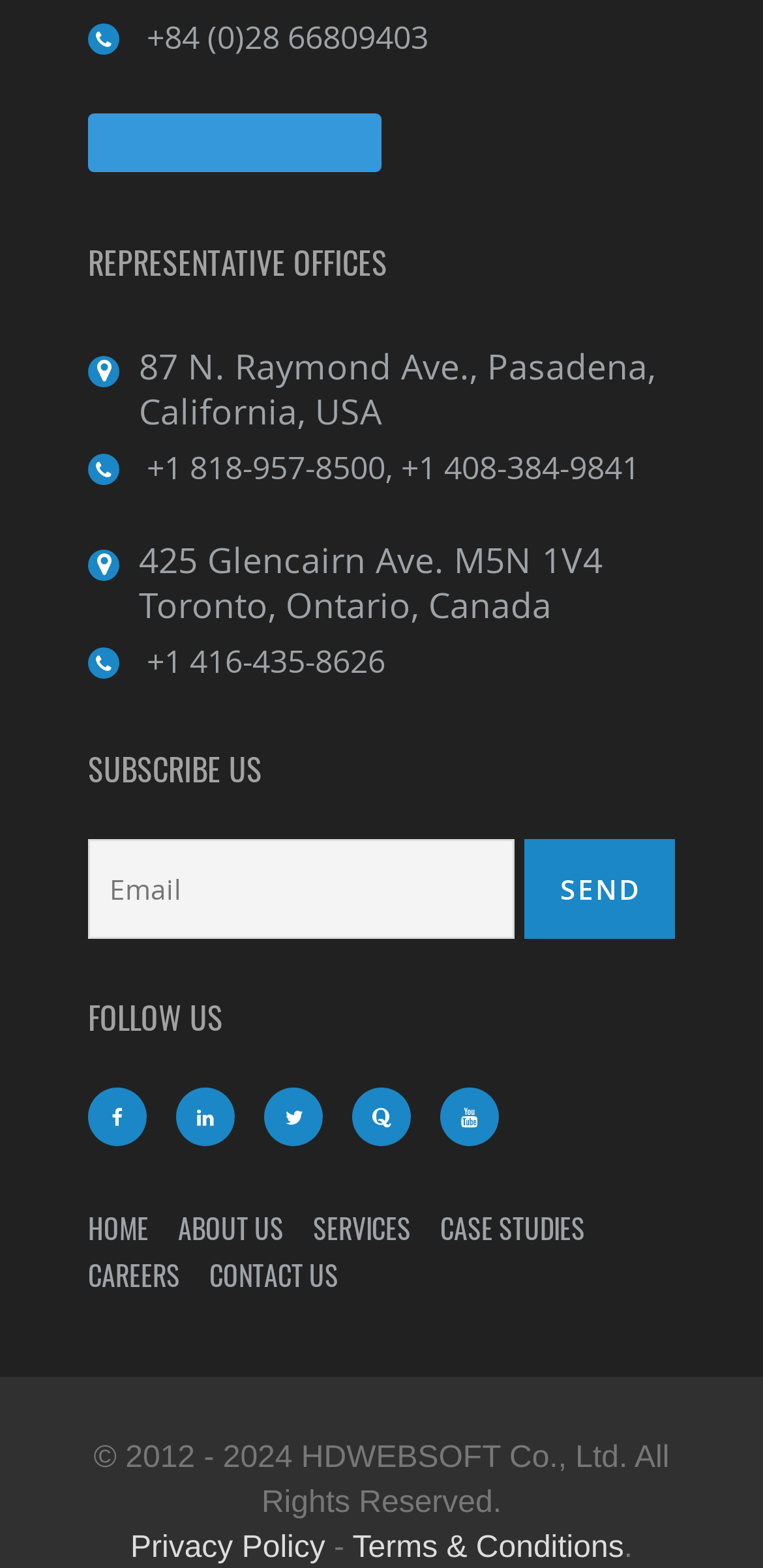Please find the bounding box coordinates of the clickable region needed to complete the following instruction: "Enter email address". The bounding box coordinates must consist of four float numbers between 0 and 1, i.e., [left, top, right, bottom].

[0.115, 0.535, 0.676, 0.599]